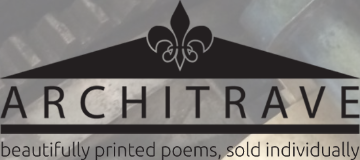What type of literature does Architrave Press focus on?
Please provide a detailed and comprehensive answer to the question.

According to the logo, Architrave Press focuses on publishing poetry, as indicated by the phrase 'beautifully printed poems, sold individually' below the main title.